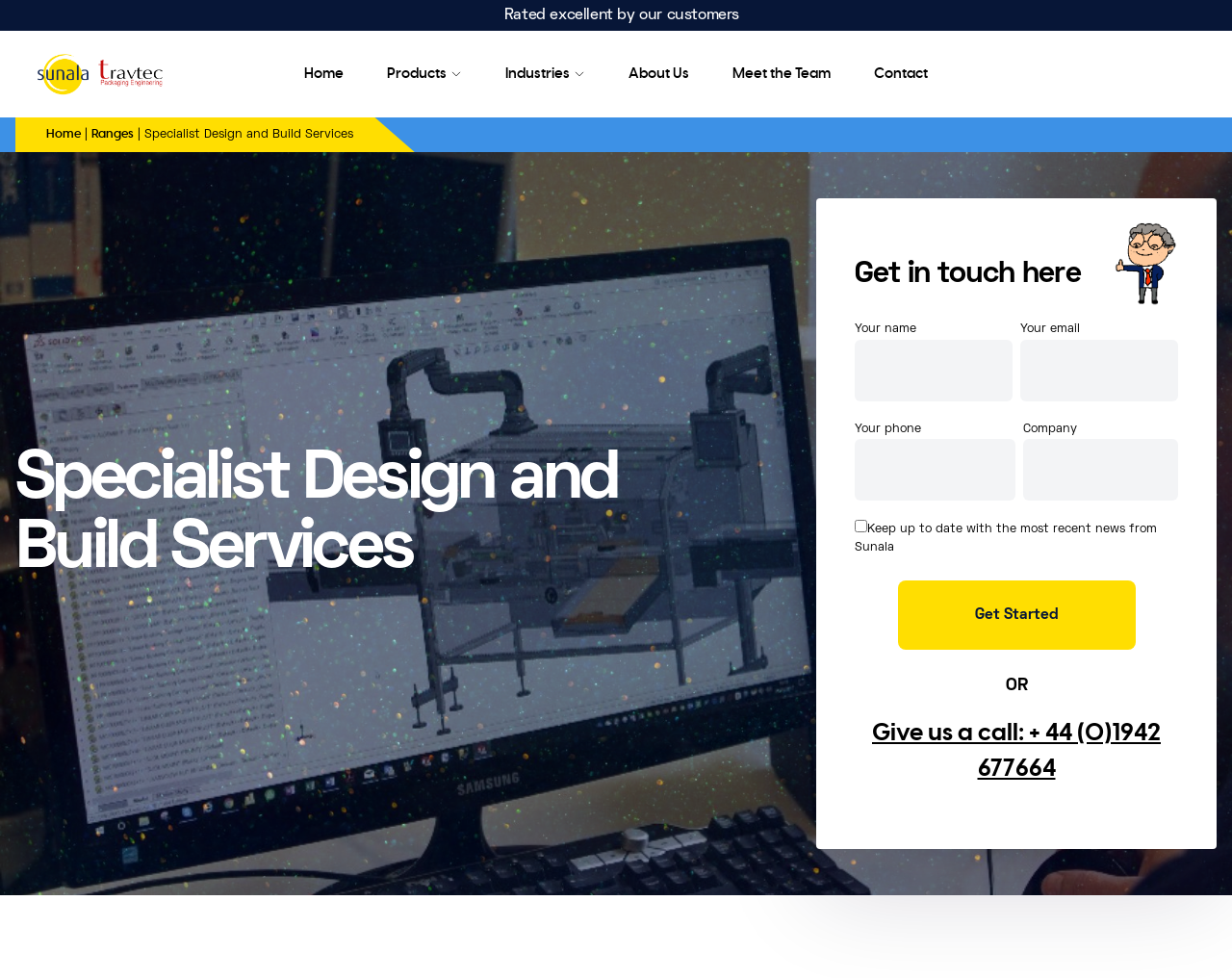Articulate a complete and detailed caption of the webpage elements.

The webpage is about Specialist Design and Build Services Archives from Sunala Packaging Machinery. At the top, there is a rating statement "Rated excellent by our customers". Below it, there is a navigation menu with links to "Home", "Products", "Industries", "About Us", "Meet the Team", and "Contact". Each link has an accompanying image.

On the left side, there is a breadcrumbs navigation section showing the path "Home > Ranges > Specialist Design and Build Services". Below the navigation menu, there is a heading "Specialist Design and Build Services" followed by a section that appears to be a contact form. The form has fields for "Your name", "Your email", "Your phone", and "Company", along with a checkbox to "Keep up to date with the most recent news from Sunala" and a "Get Started" button.

To the right of the contact form, there is a section with a heading "Get in touch here" and a link to "Give us a call: + 44 (0)1942 677664". Below this section, there is a static text "OR" and an image.